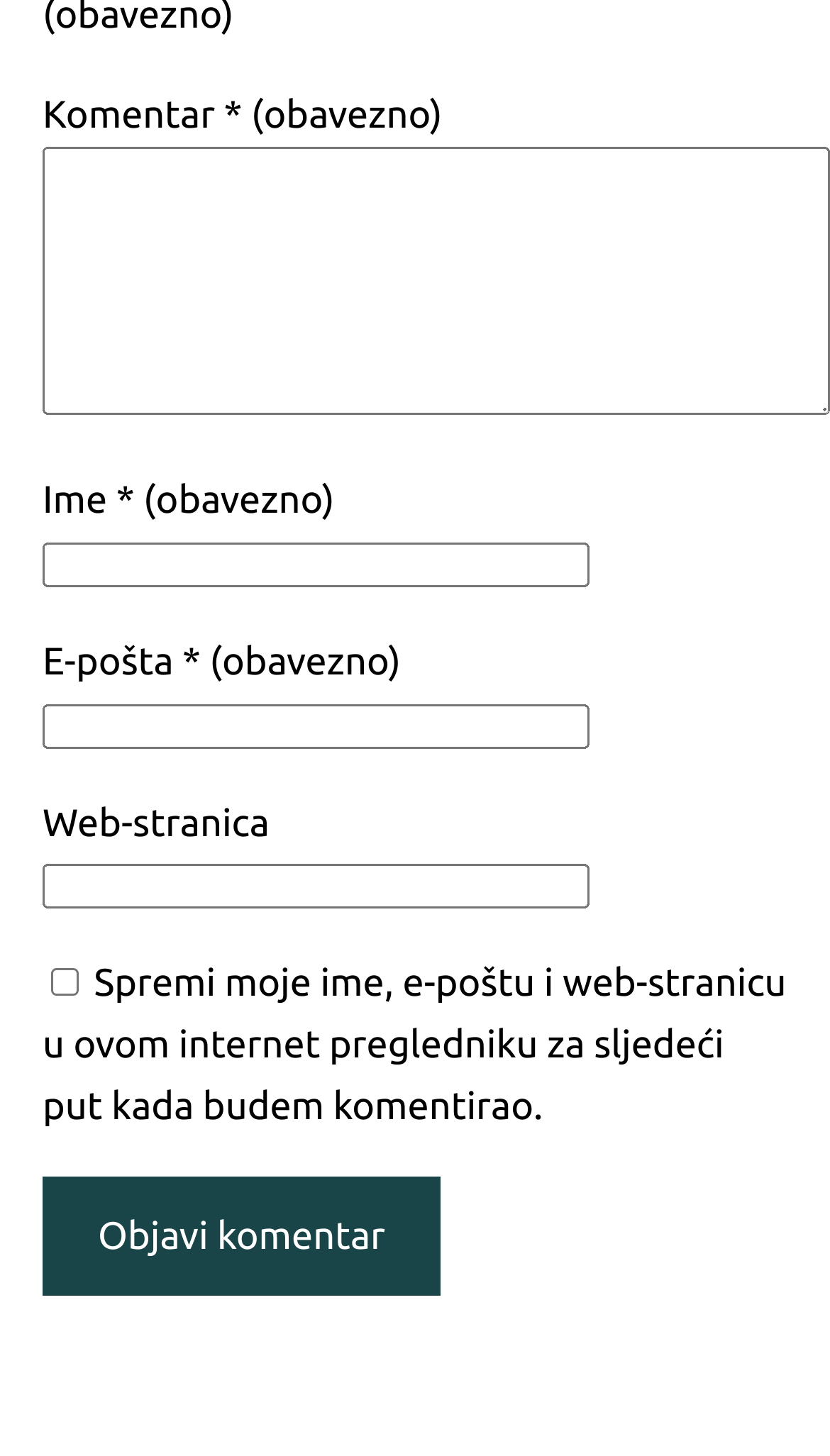Give a concise answer using one word or a phrase to the following question:
What is the function of the button?

To submit a comment